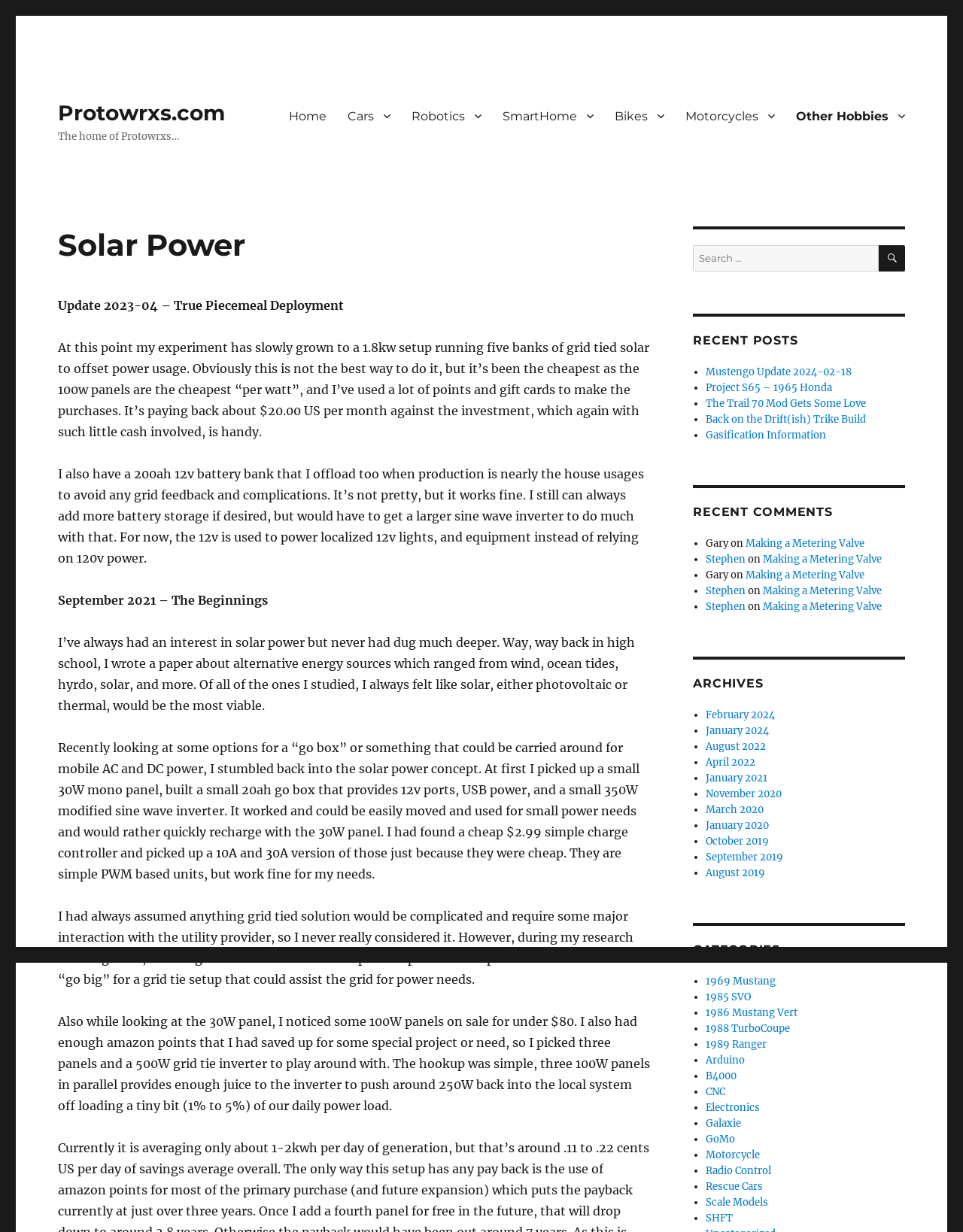Please identify the bounding box coordinates of the element I need to click to follow this instruction: "Search for something".

[0.912, 0.199, 0.94, 0.22]